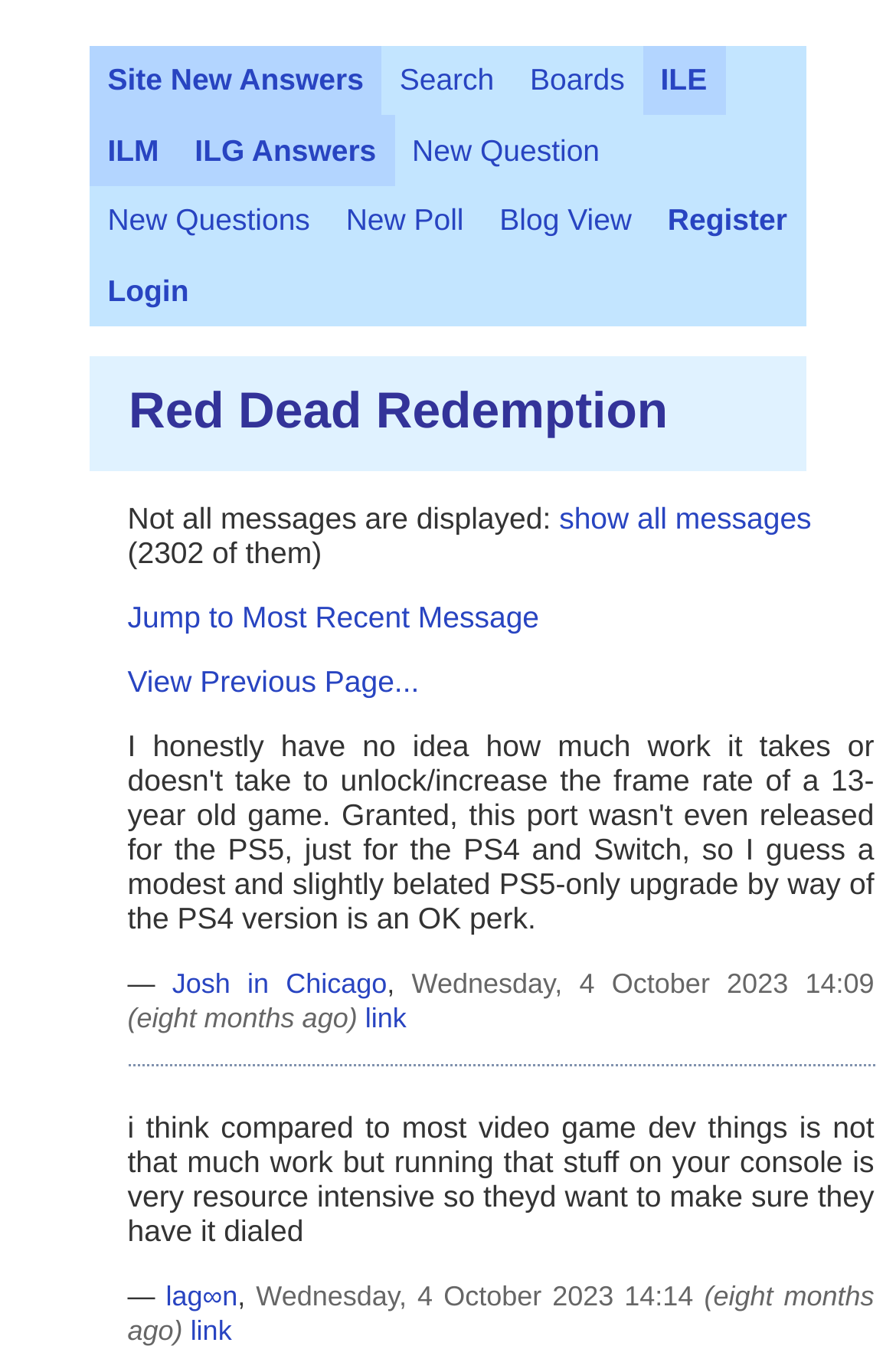Could you determine the bounding box coordinates of the clickable element to complete the instruction: "View blog"? Provide the coordinates as four float numbers between 0 and 1, i.e., [left, top, right, bottom].

[0.538, 0.136, 0.725, 0.188]